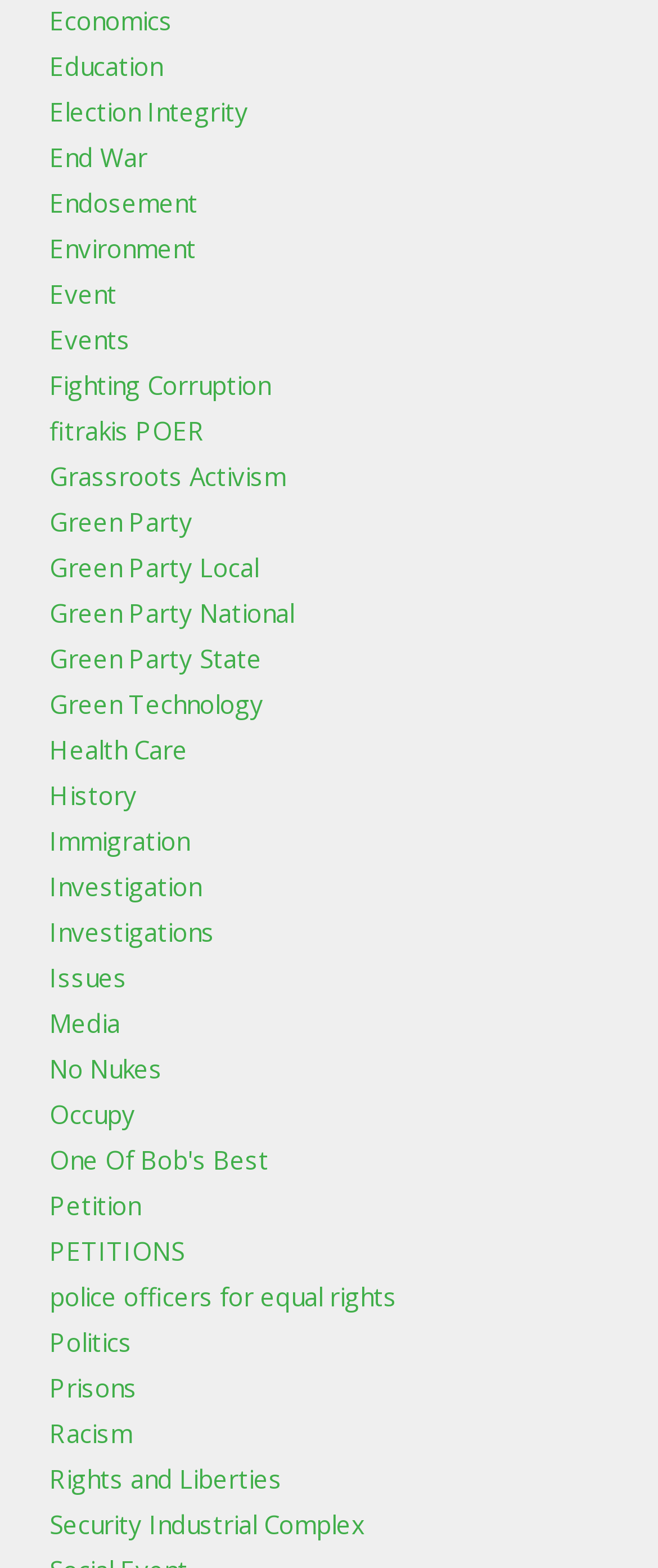Determine the bounding box coordinates of the clickable region to carry out the instruction: "Click on the 'Economics' link".

[0.075, 0.002, 0.262, 0.024]